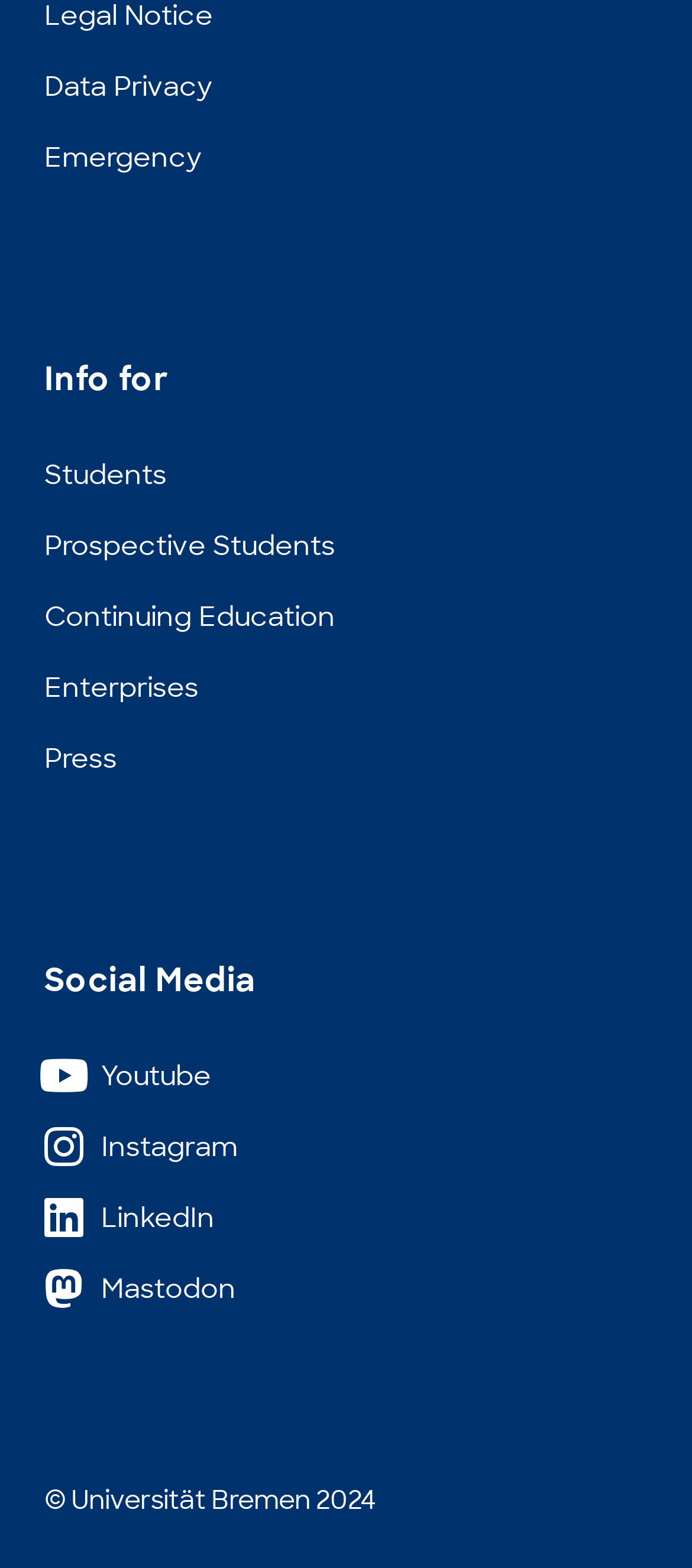What social media platforms are linked on this website?
We need a detailed and exhaustive answer to the question. Please elaborate.

The website has a section labeled 'Social Media' with links to four social media platforms: Youtube, Instagram, LinkedIn, and Mastodon.